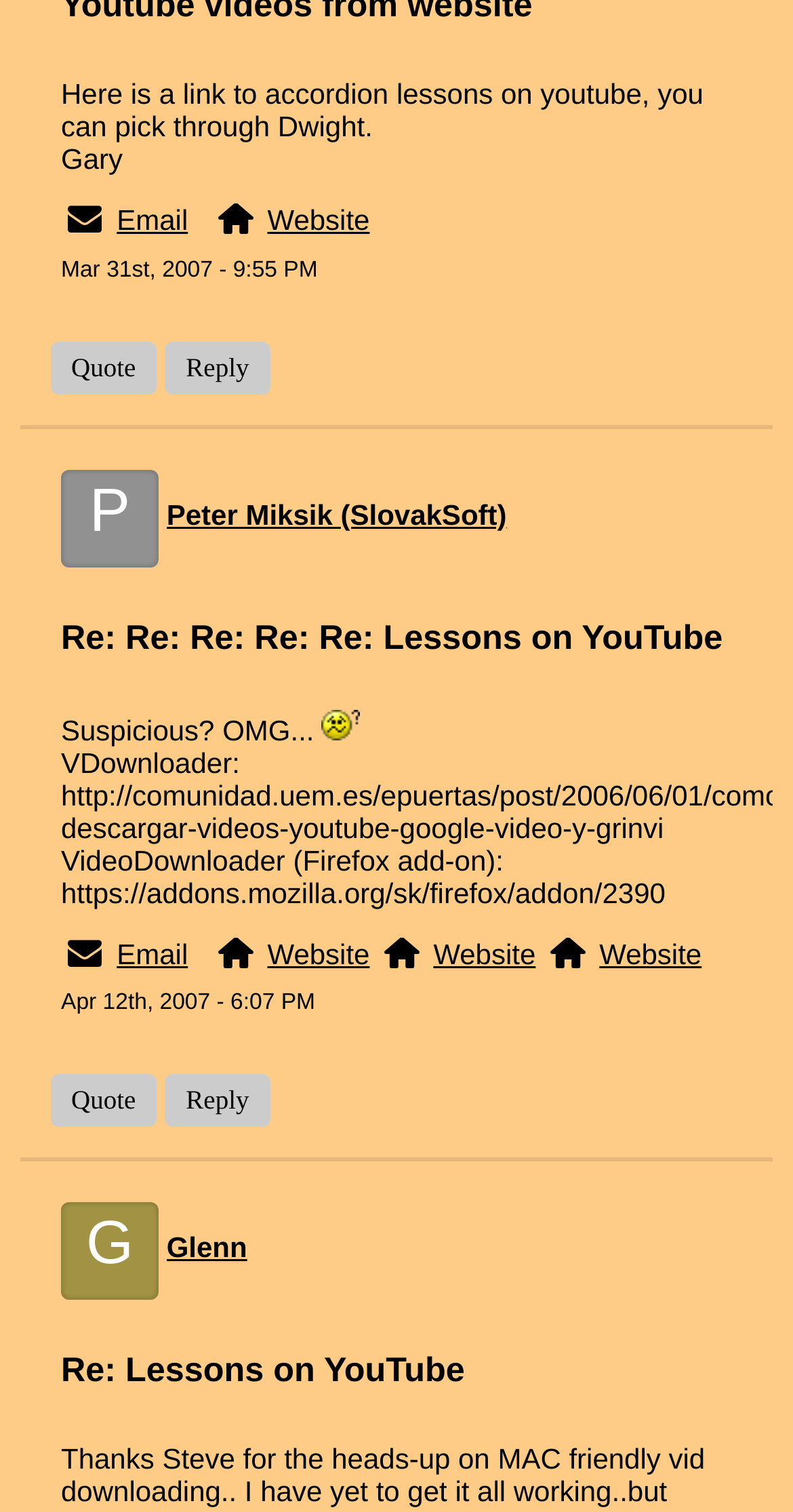Provide the bounding box coordinates of the area you need to click to execute the following instruction: "Click the 'Quote' button".

[0.064, 0.225, 0.197, 0.26]